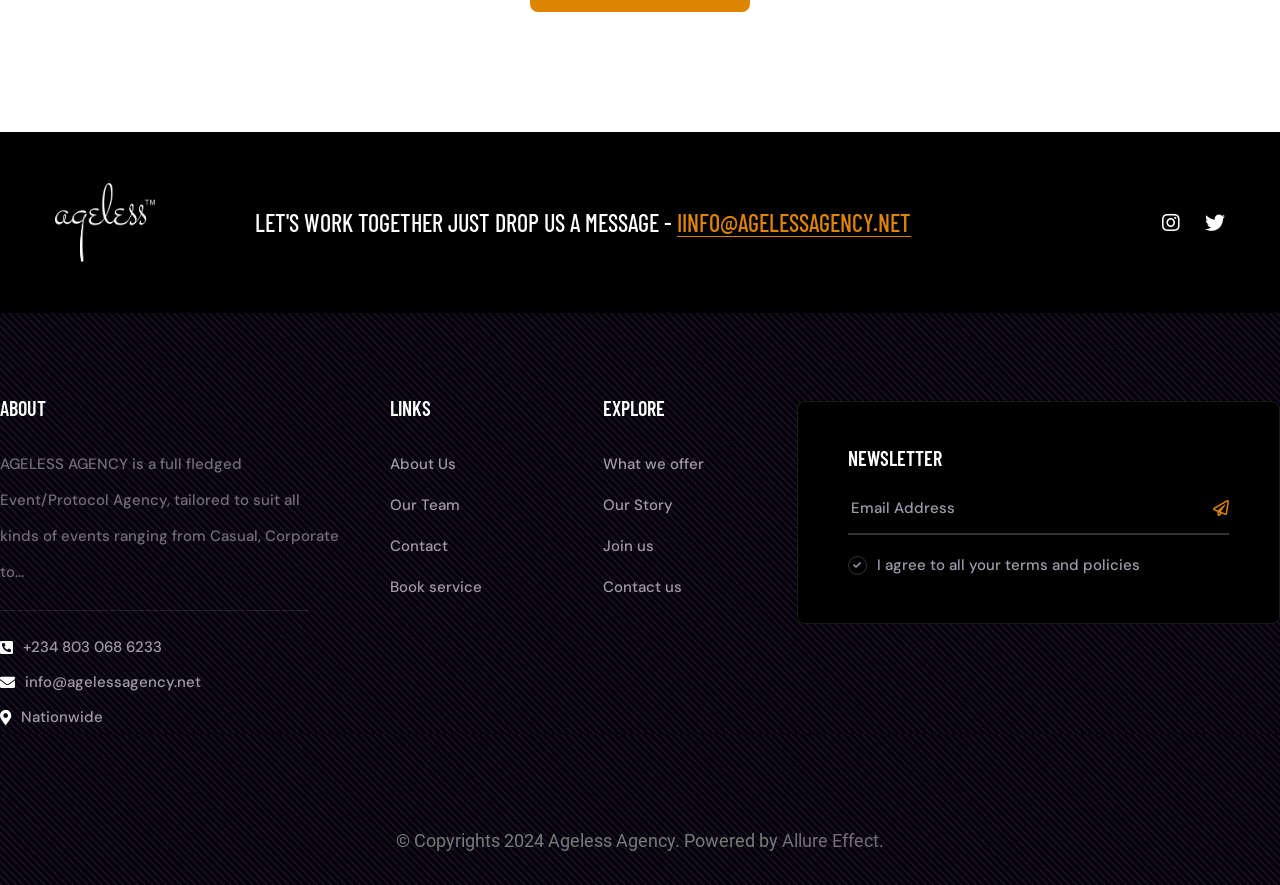Can you determine the bounding box coordinates of the area that needs to be clicked to fulfill the following instruction: "Subscribe to the newsletter"?

[0.913, 0.535, 0.96, 0.614]